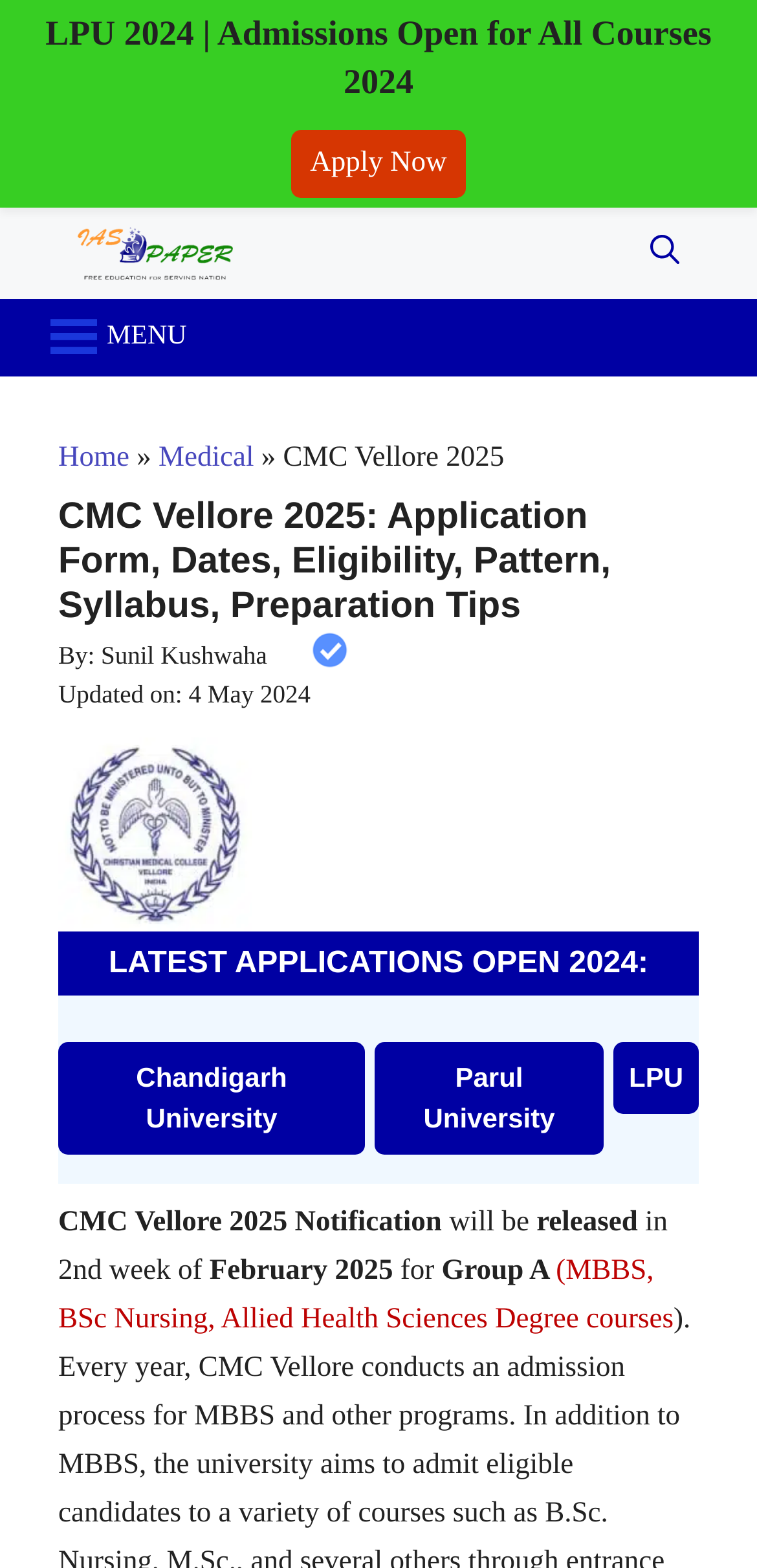Provide a short answer to the following question with just one word or phrase: When was the article last updated?

4 May 2024